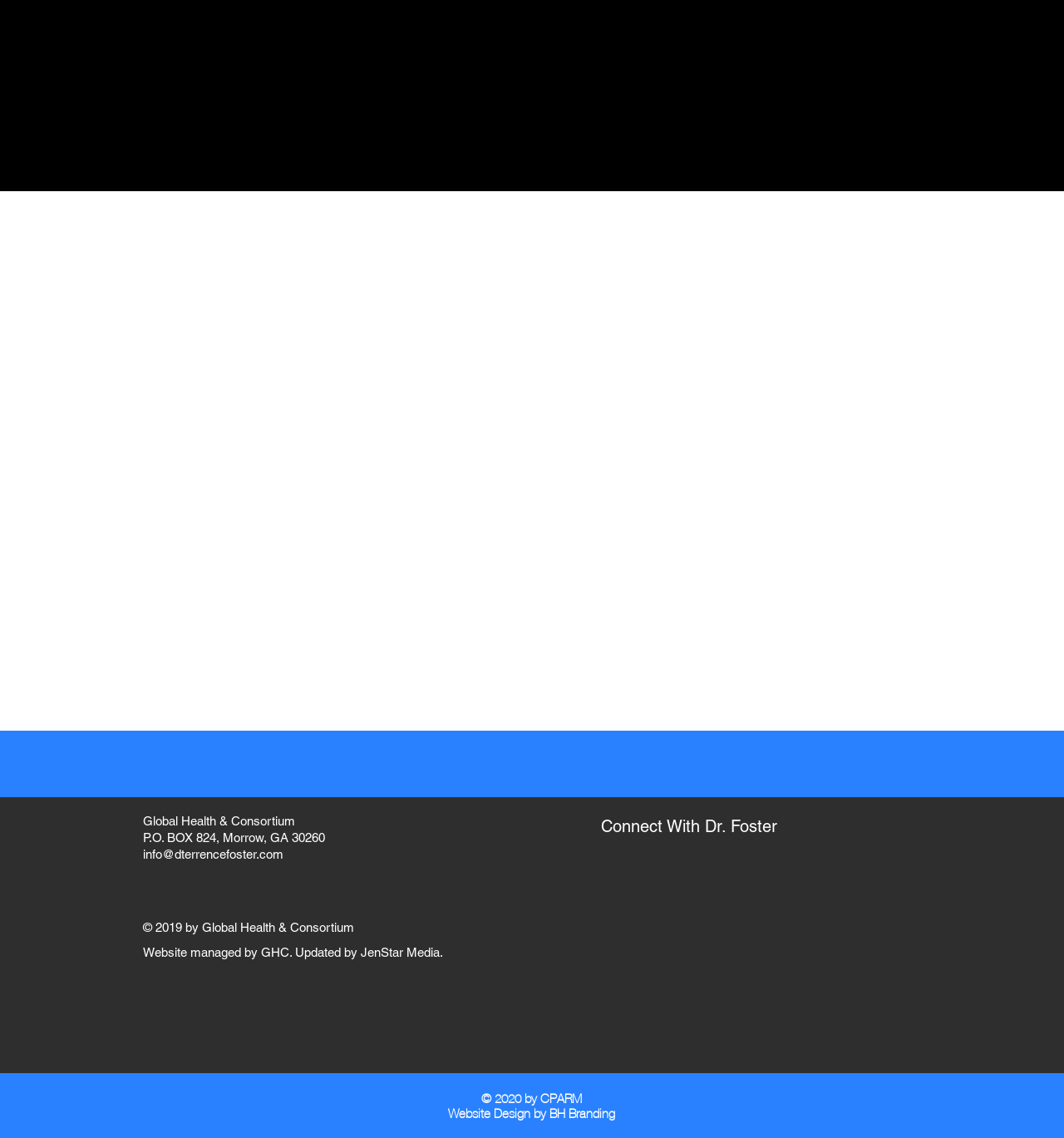Given the element description aria-label="LinkedIn", specify the bounding box coordinates of the corresponding UI element in the format (top-left x, top-left y, bottom-right x, bottom-right y). All values must be between 0 and 1.

[0.798, 0.714, 0.817, 0.731]